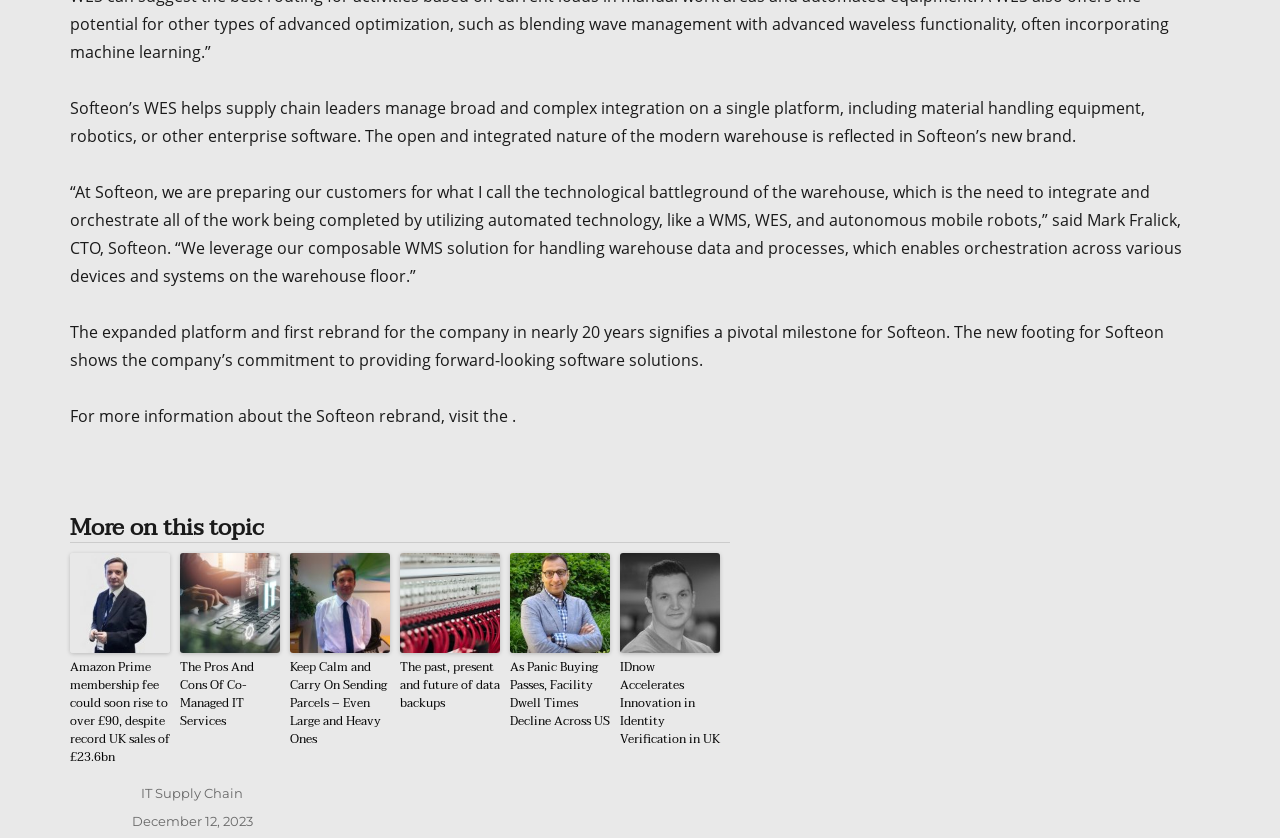Determine the coordinates of the bounding box for the clickable area needed to execute this instruction: "View article about Amazon Prime membership fee".

[0.055, 0.66, 0.133, 0.779]